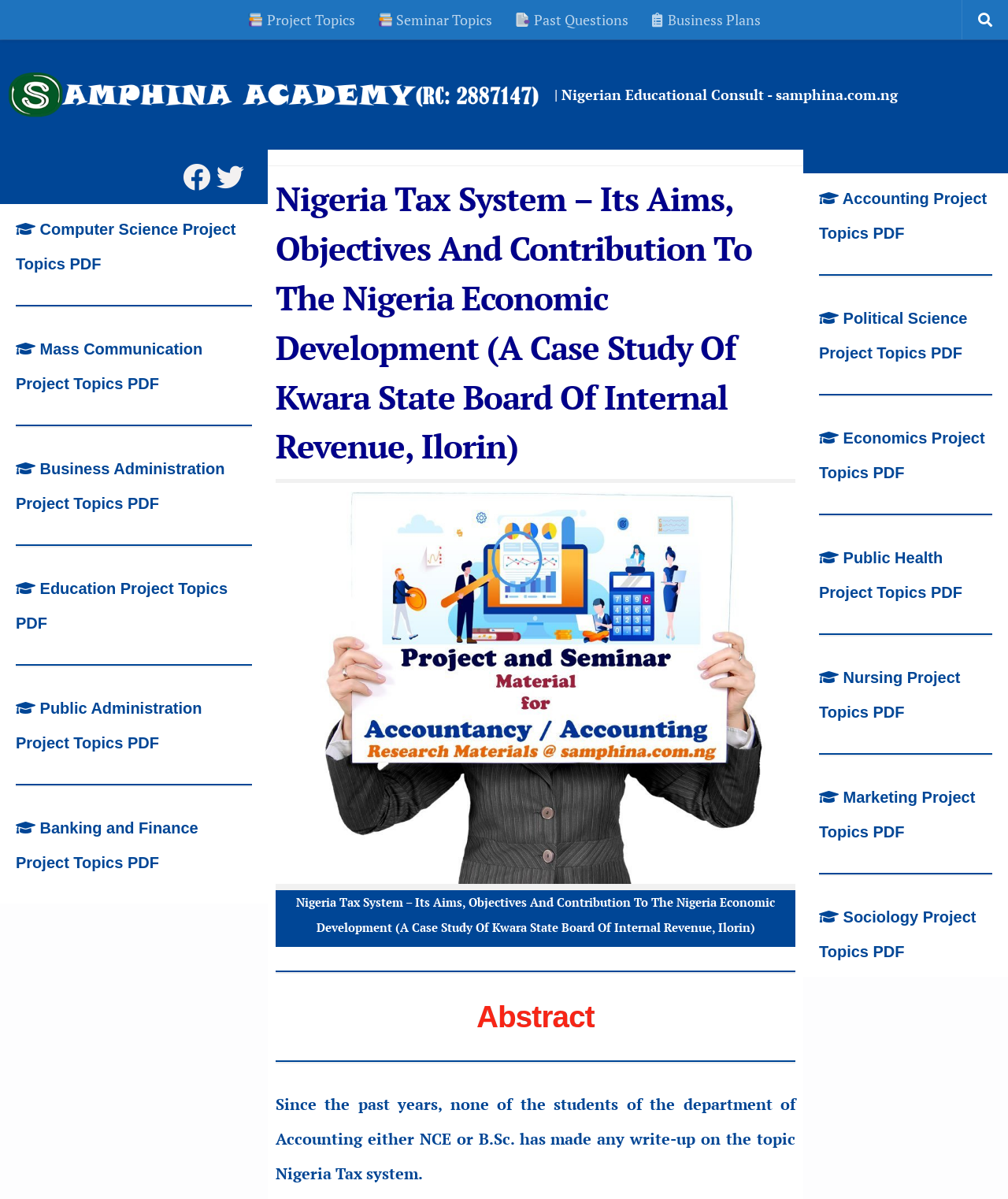Identify and provide the main heading of the webpage.

Nigeria Tax System – Its Aims, Objectives And Contribution To The Nigeria Economic Development (A Case Study Of Kwara State Board Of Internal Revenue, Ilorin)